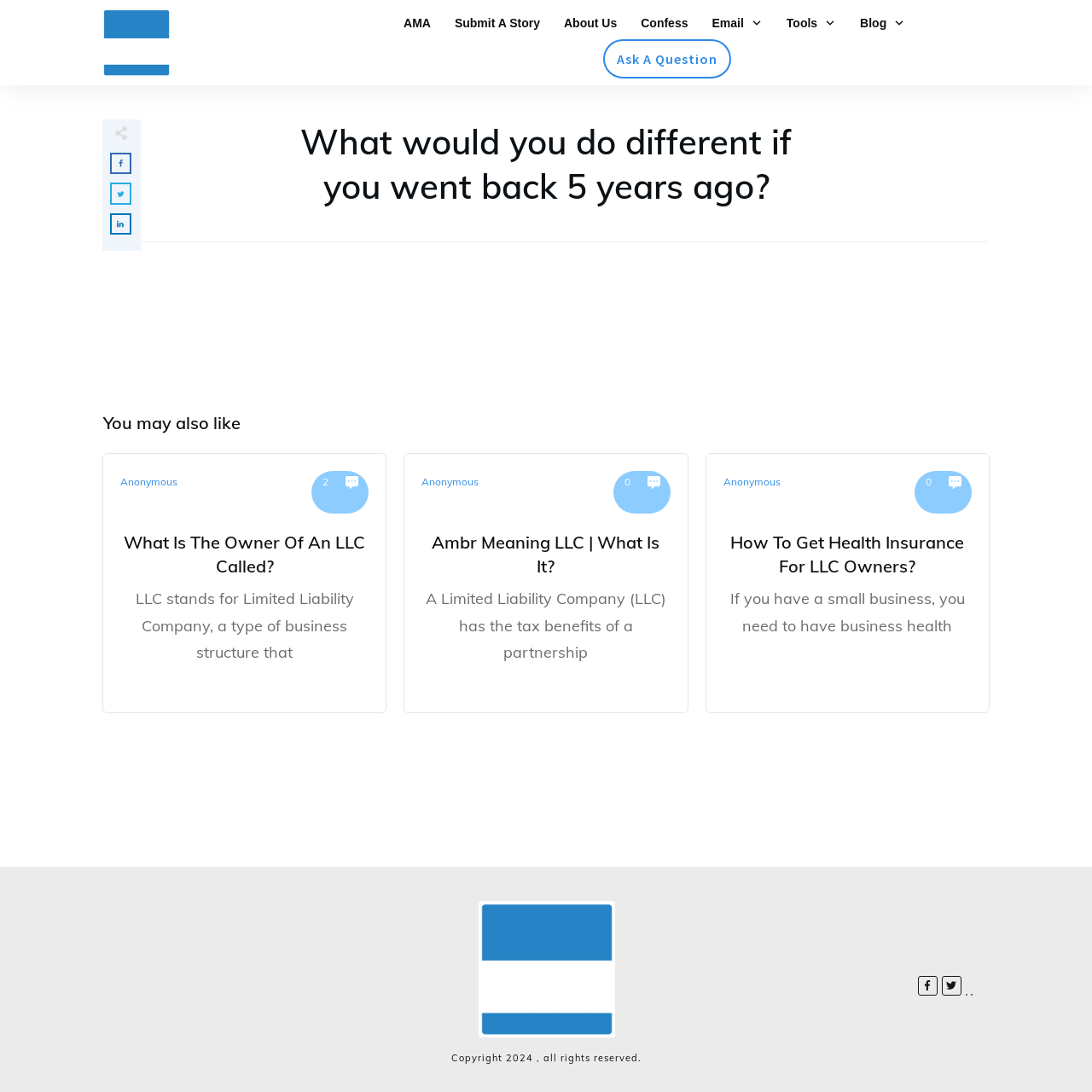Determine the bounding box coordinates of the element's region needed to click to follow the instruction: "Click on the 'Tools' link". Provide these coordinates as four float numbers between 0 and 1, formatted as [left, top, right, bottom].

[0.72, 0.01, 0.766, 0.032]